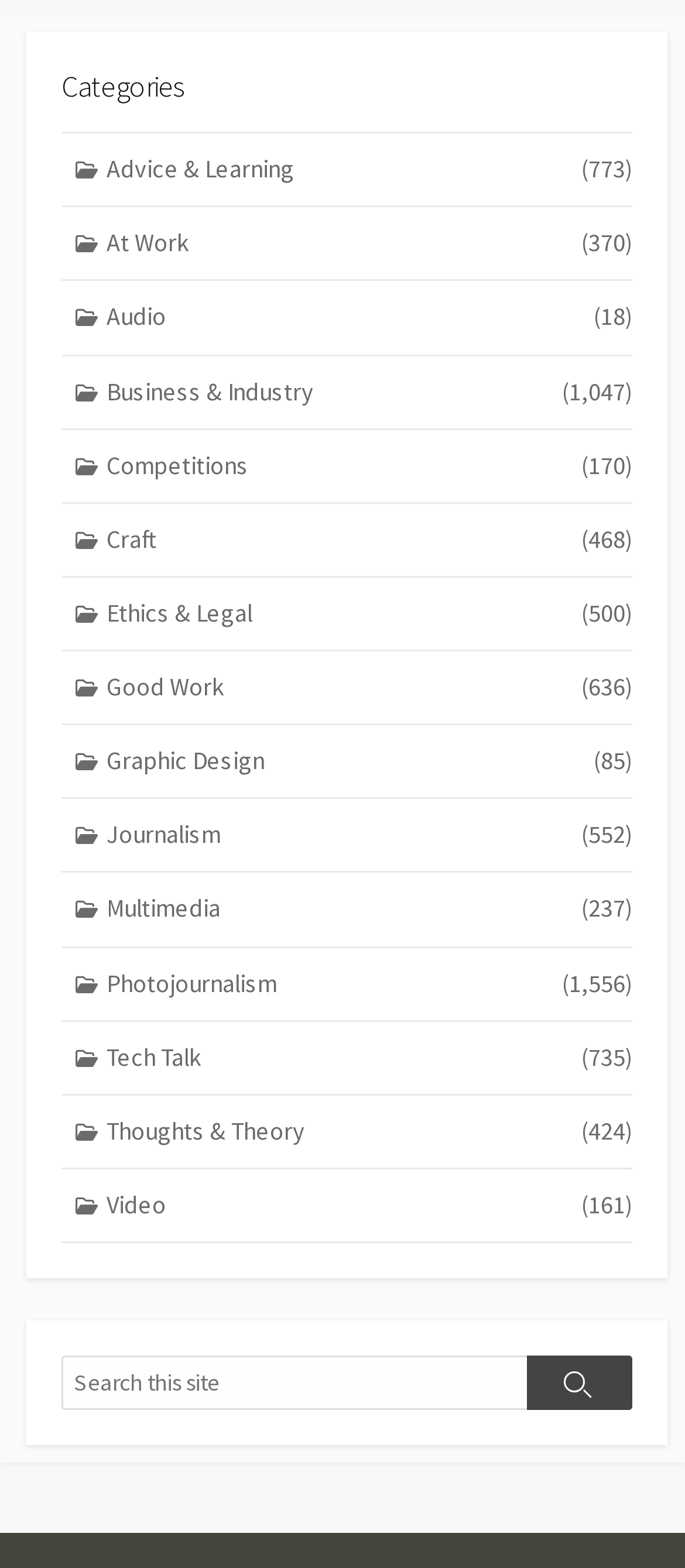What is the category with the most items?
Answer the question with as much detail as you can, using the image as a reference.

I looked at the numbers in parentheses next to each category and found that 'Photojournalism' has the largest number, which is 1,556.